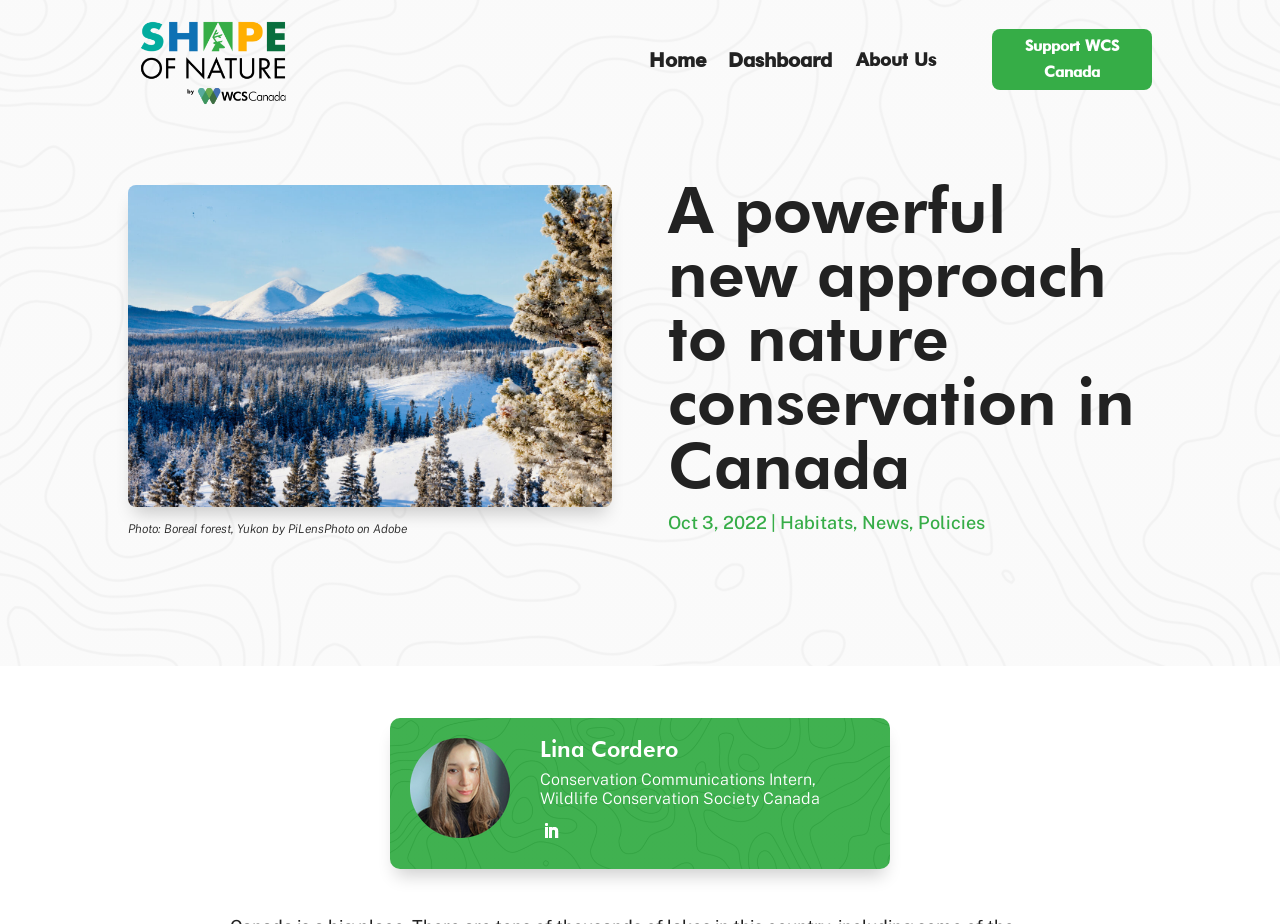Please identify the bounding box coordinates of the element that needs to be clicked to execute the following command: "learn about Policies". Provide the bounding box using four float numbers between 0 and 1, formatted as [left, top, right, bottom].

[0.717, 0.554, 0.77, 0.576]